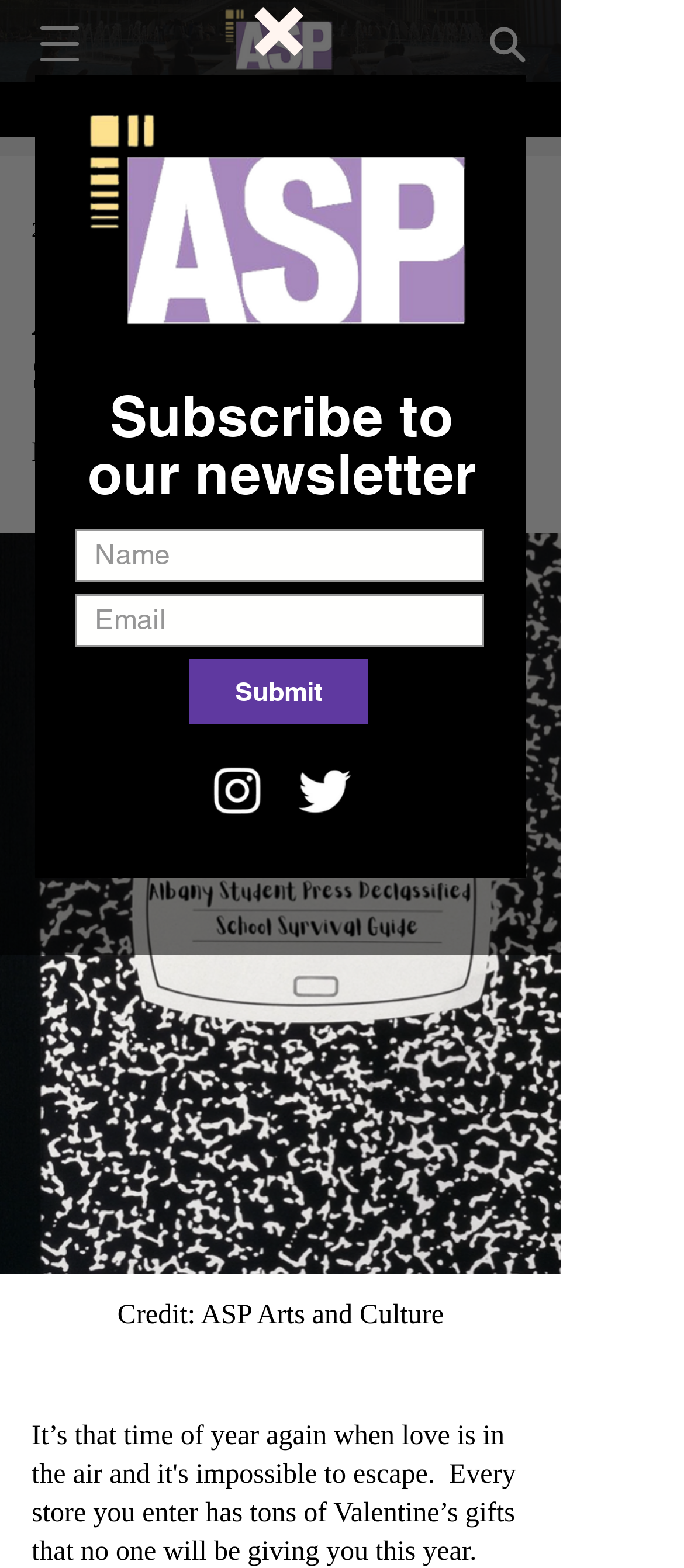Please answer the following question using a single word or phrase: 
What is the author of the article?

Shannon Crowley